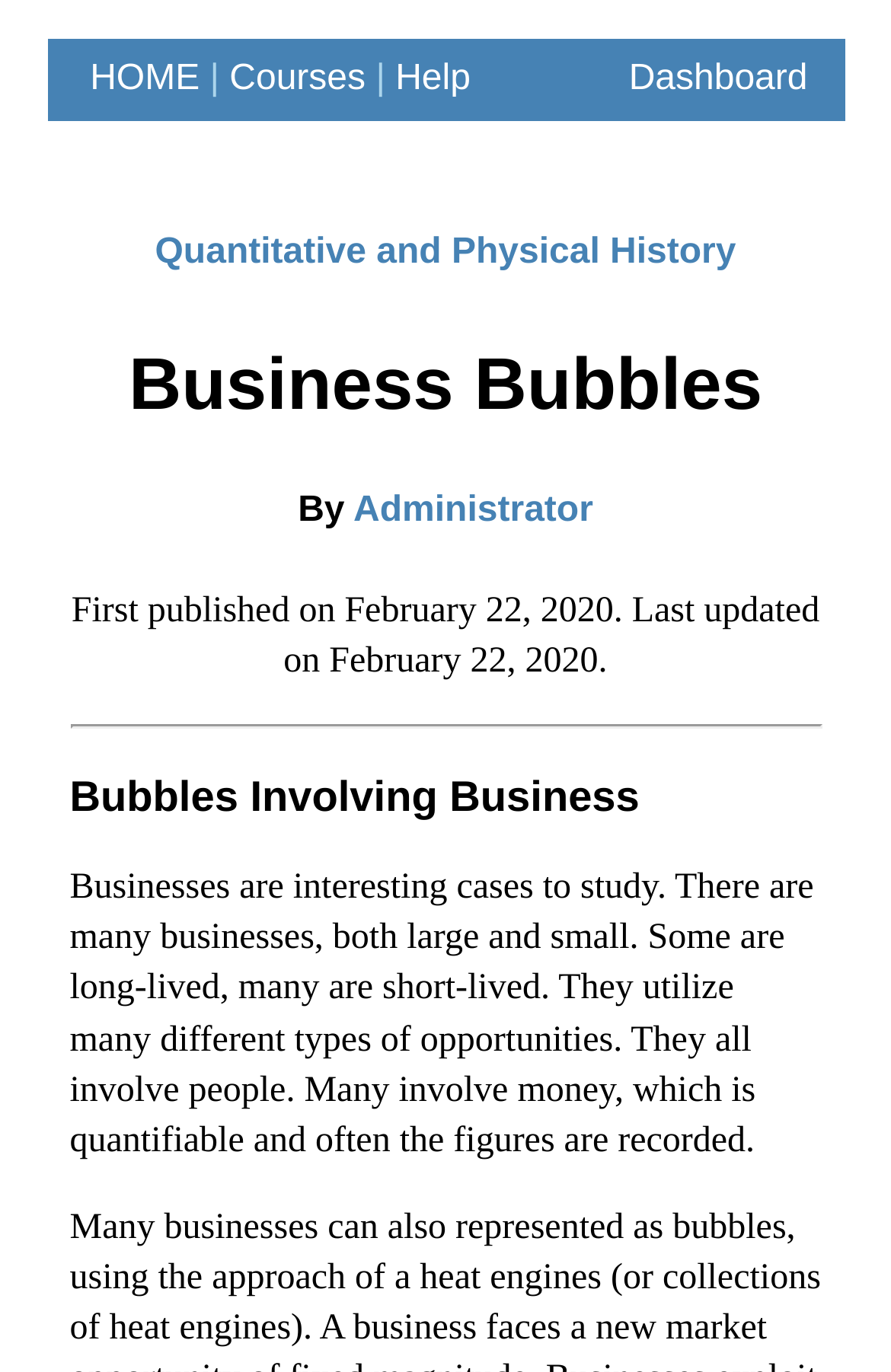How many links are in the top navigation bar?
Provide a detailed and well-explained answer to the question.

I counted the number of link elements in the top navigation bar and found four links: 'HOME', 'Courses', 'Help', and 'Dashboard'.